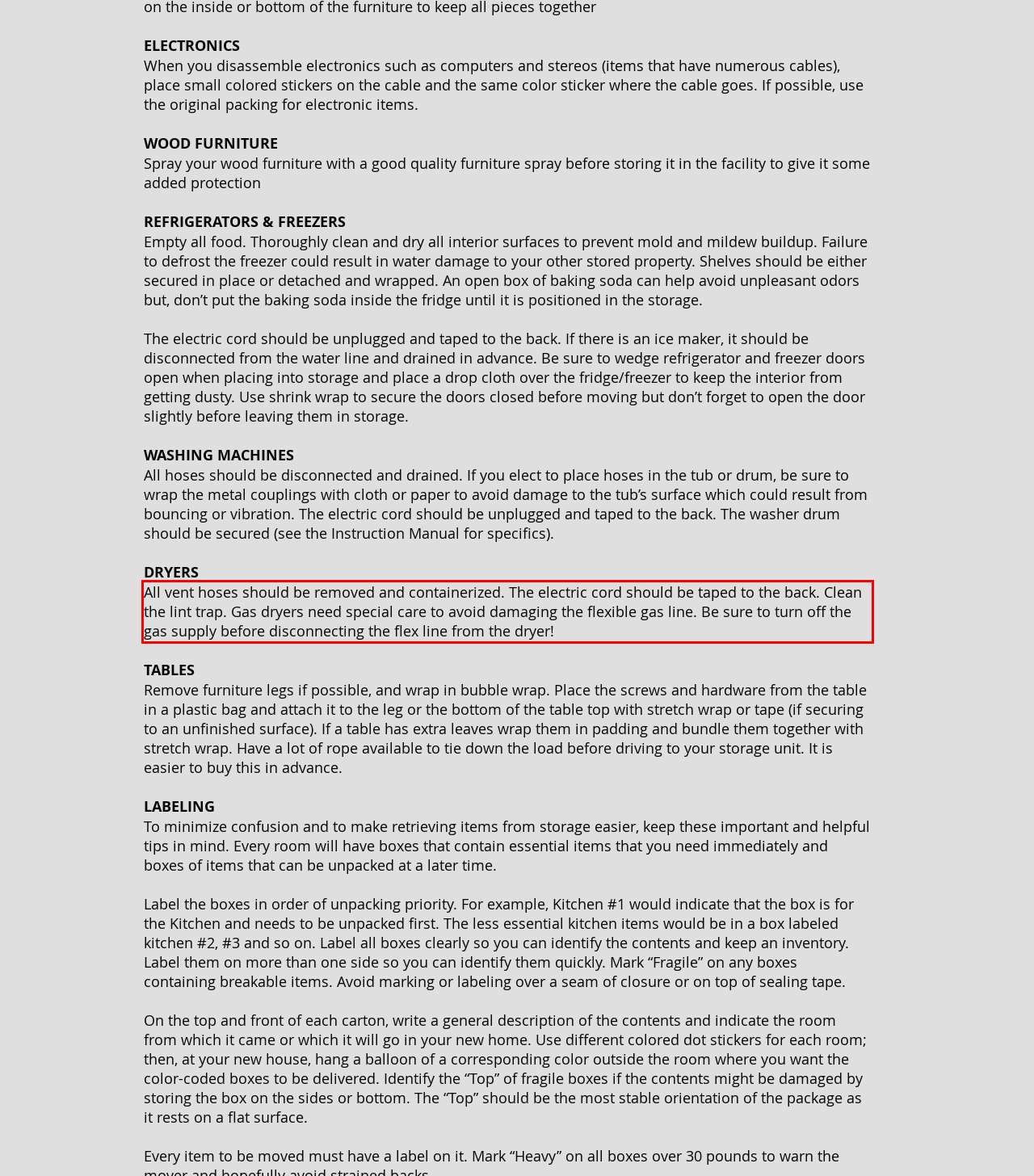Given a webpage screenshot with a red bounding box, perform OCR to read and deliver the text enclosed by the red bounding box.

All vent hoses should be removed and containerized. The electric cord should be taped to the back. Clean the lint trap. Gas dryers need special care to avoid damaging the flexible gas line. Be sure to turn off the gas supply before disconnecting the flex line from the dryer!